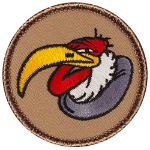What is the color of the bird's beak in the patch?
Based on the content of the image, thoroughly explain and answer the question.

The caption describes the stylized bird in the patch, mentioning its vibrant colors, including a yellow beak and red accents, set against a brown background.